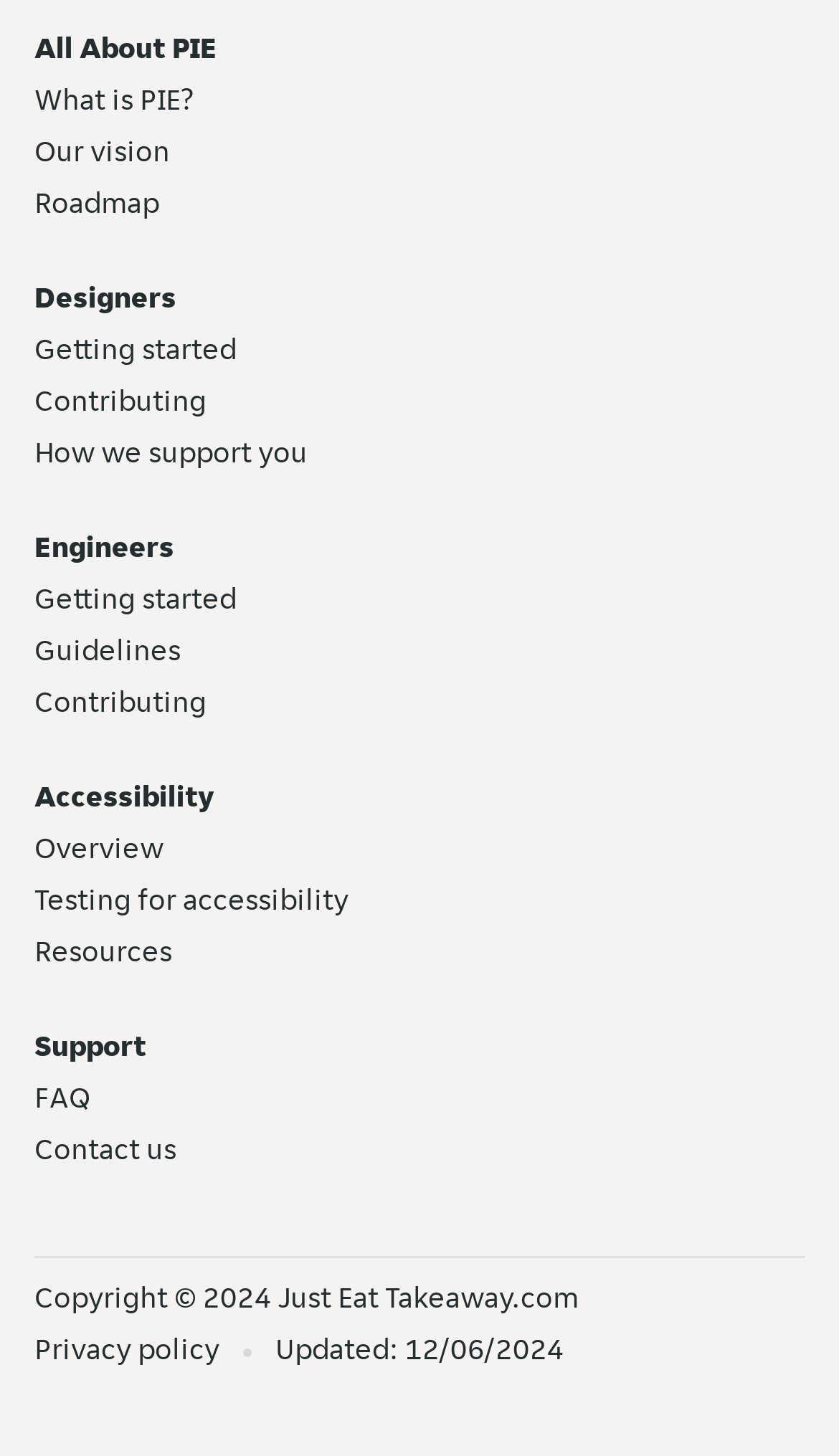Identify the bounding box of the HTML element described as: "Contributing".

[0.041, 0.261, 0.246, 0.288]